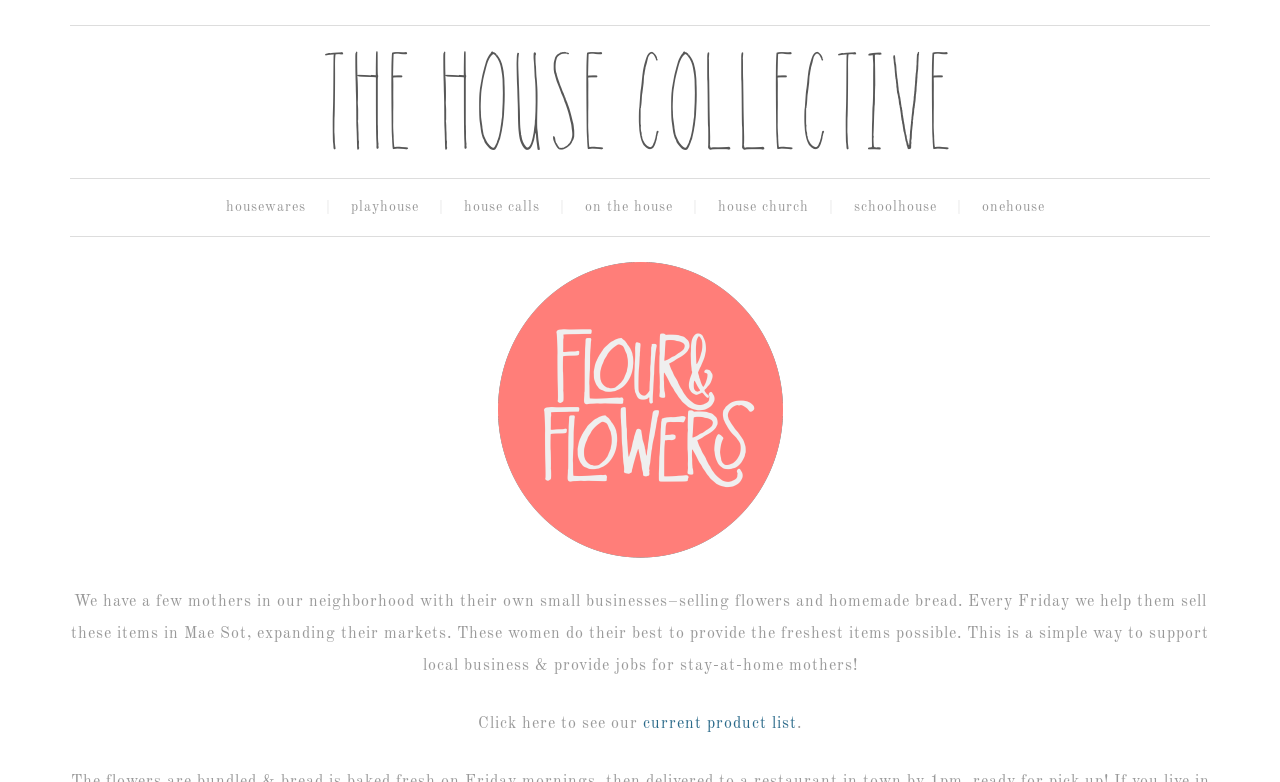Identify the bounding box coordinates of the section that should be clicked to achieve the task described: "Navigate to housewares".

[0.164, 0.229, 0.258, 0.302]